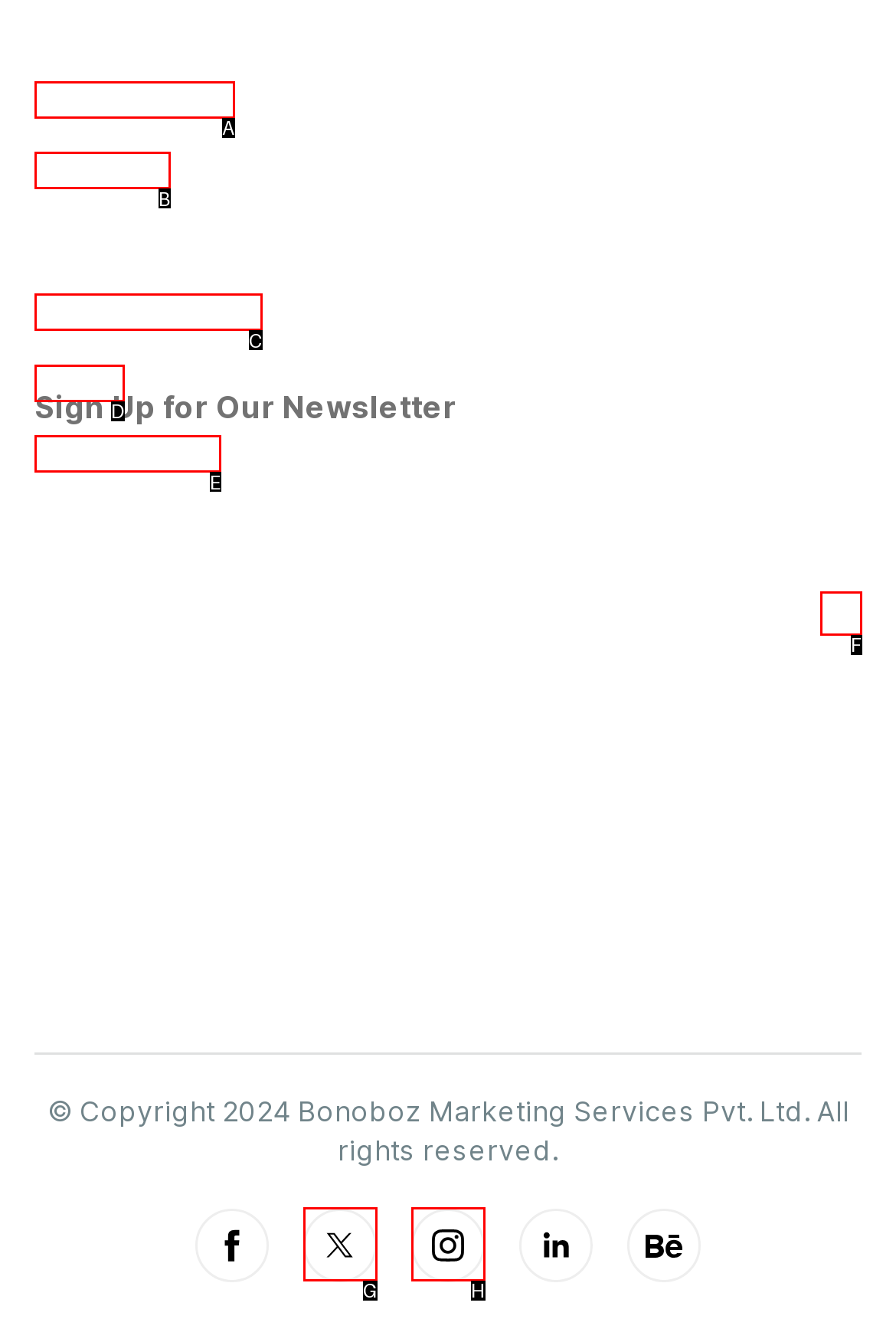Select the option that fits this description: Clients
Answer with the corresponding letter directly.

B